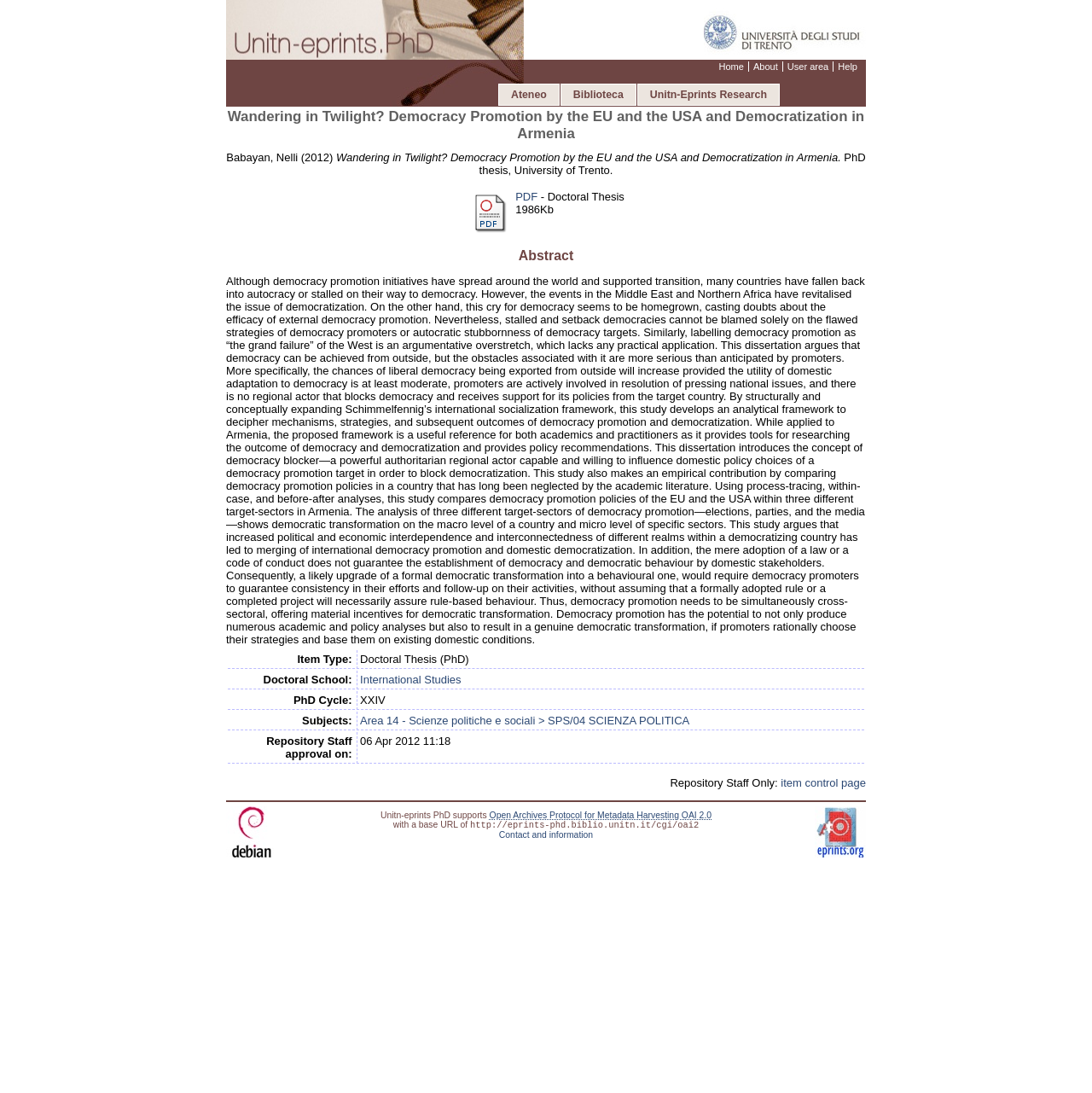Could you highlight the region that needs to be clicked to execute the instruction: "Visit the 'International Studies' doctoral school page"?

[0.33, 0.616, 0.422, 0.628]